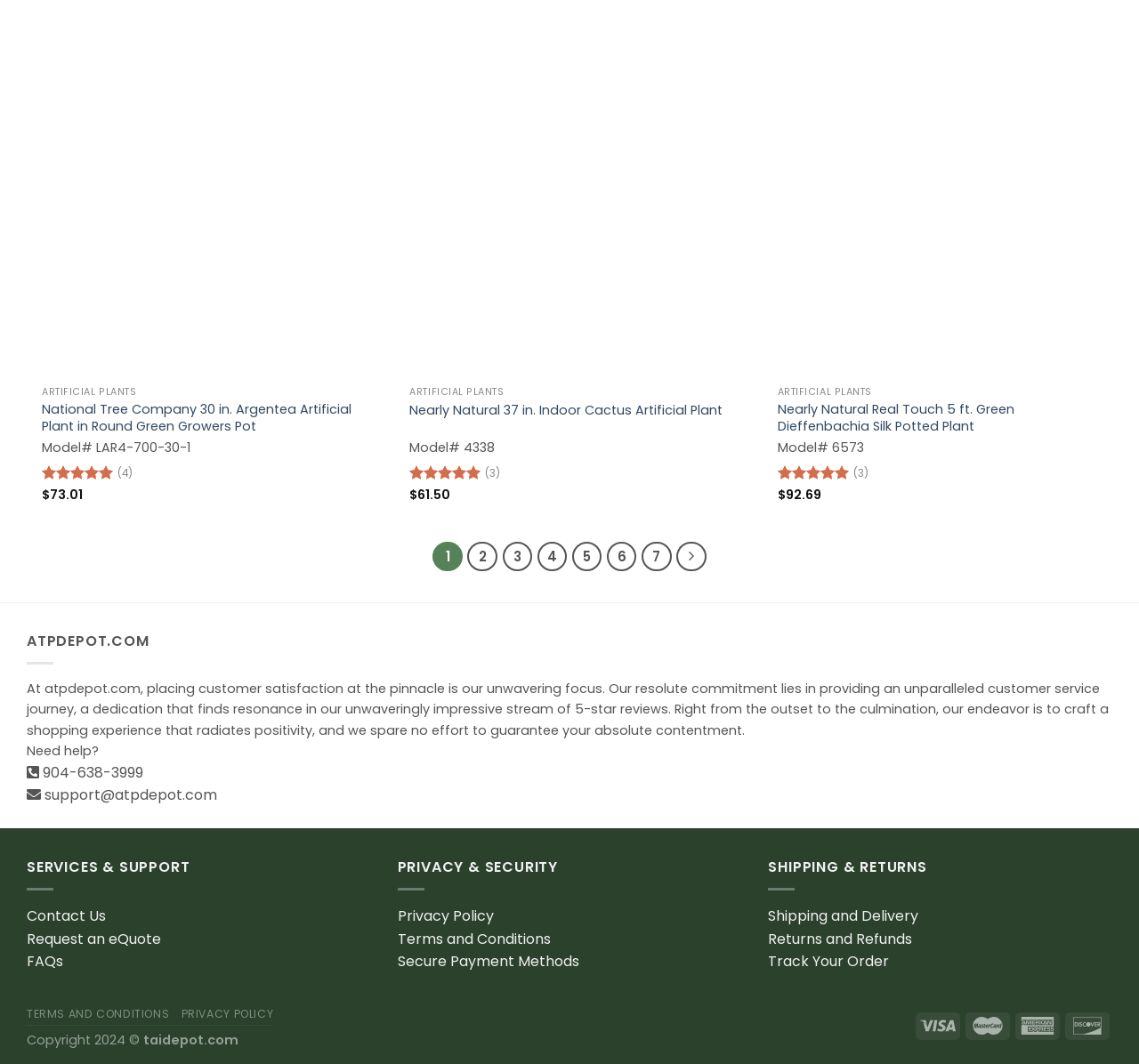Locate the bounding box coordinates of the element you need to click to accomplish the task described by this instruction: "View product details of National Tree Company 30 in. Argentea Artificial Plant".

[0.023, 0.026, 0.331, 0.355]